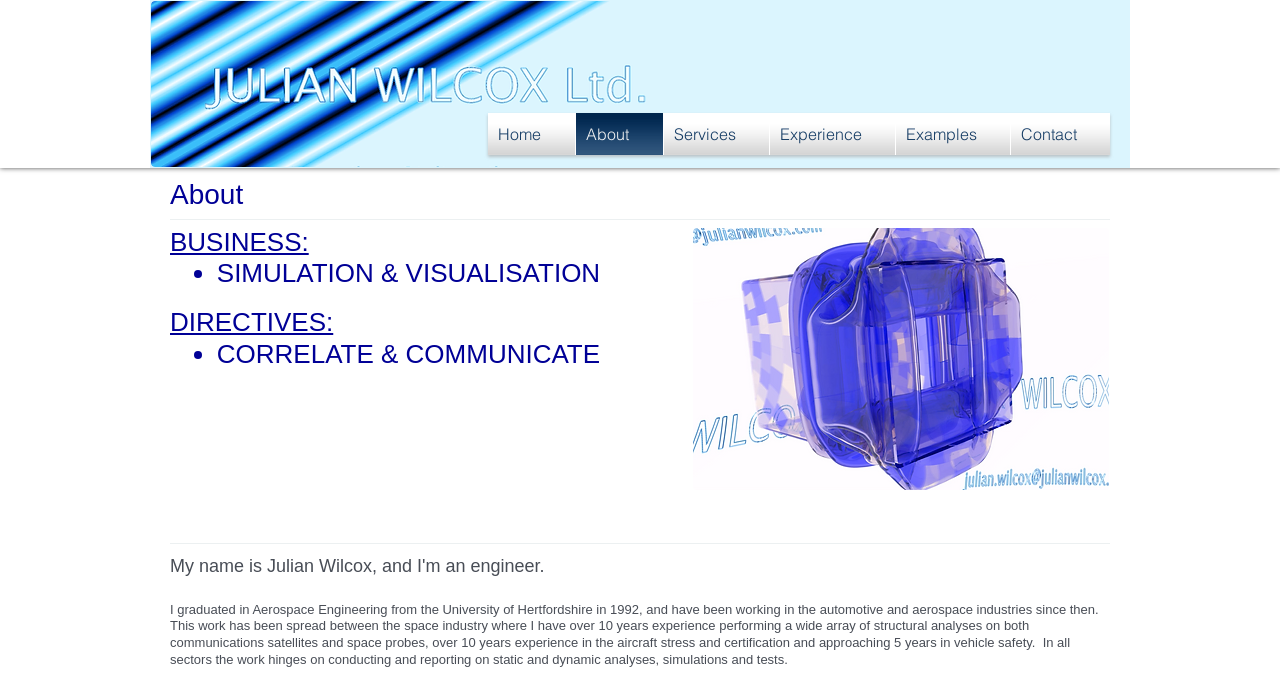Based on what you see in the screenshot, provide a thorough answer to this question: How many years of experience does Julian Wilcox have in the space industry?

According to the webpage content, it is mentioned that Julian Wilcox has over 10 years of experience performing structural analyses on communications satellites and space probes in the space industry.